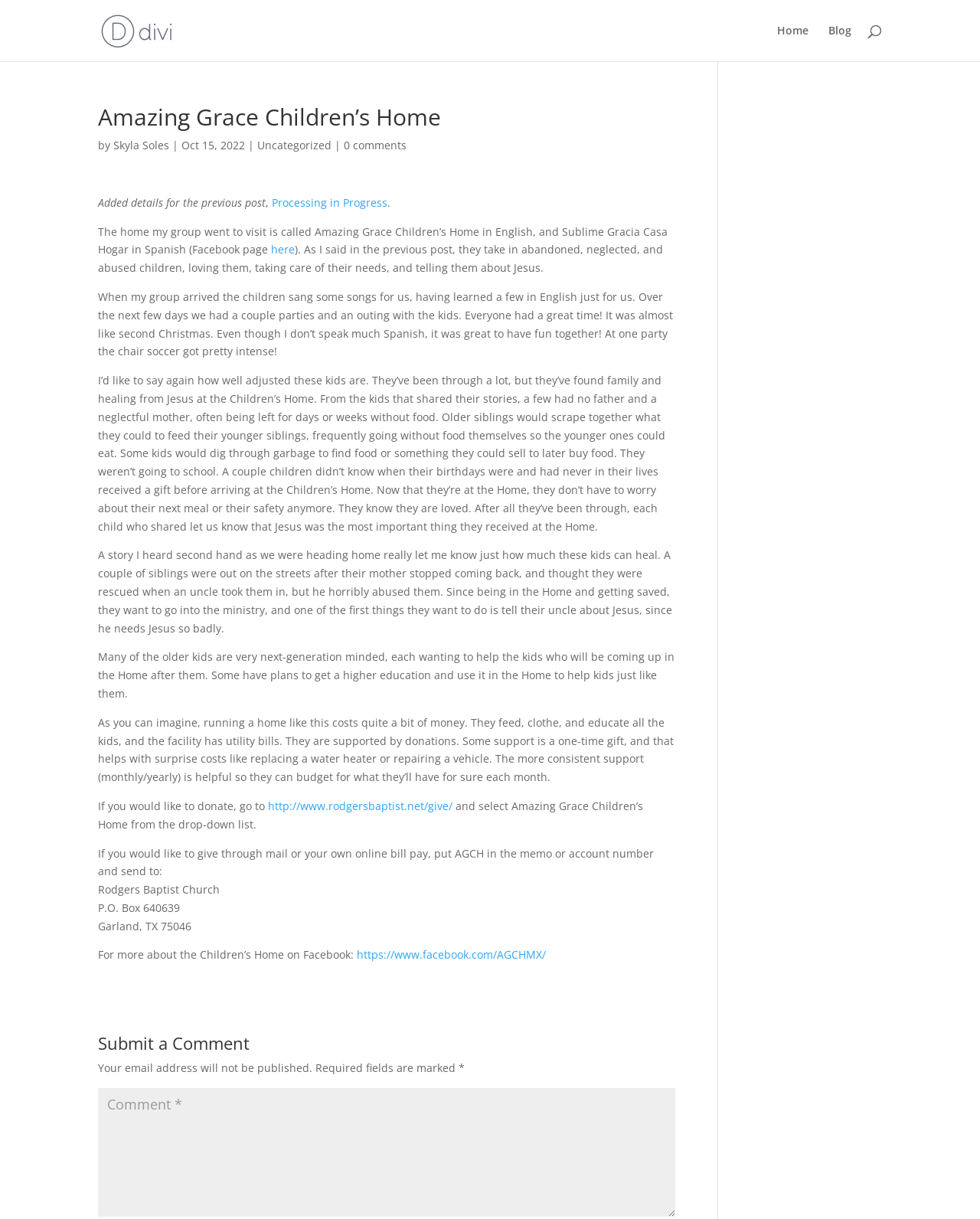Identify the bounding box coordinates of the element that should be clicked to fulfill this task: "Click on the 'Home' link". The coordinates should be provided as four float numbers between 0 and 1, i.e., [left, top, right, bottom].

[0.793, 0.021, 0.825, 0.05]